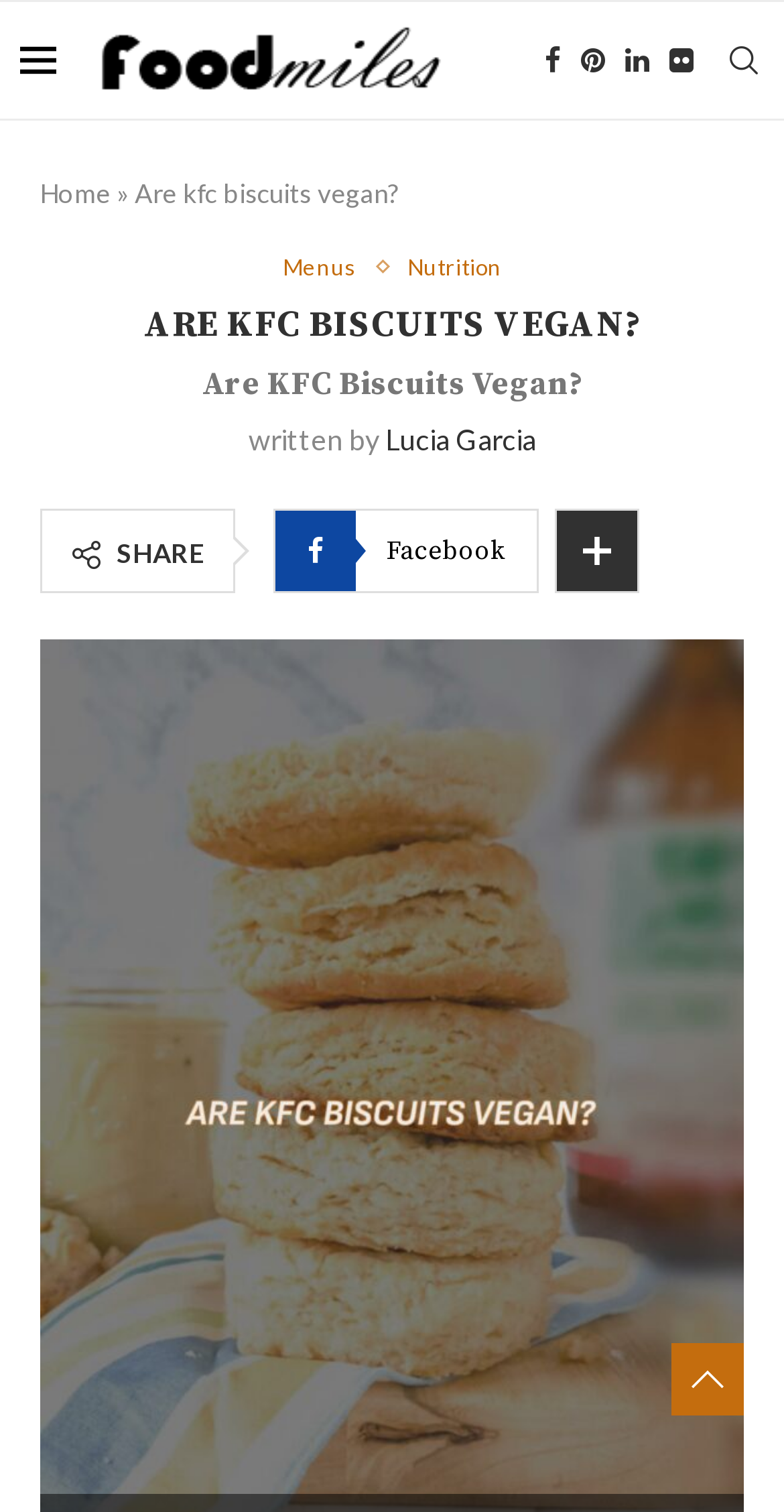Provide the bounding box coordinates of the UI element that matches the description: "Lucia Garcia".

[0.491, 0.279, 0.683, 0.302]